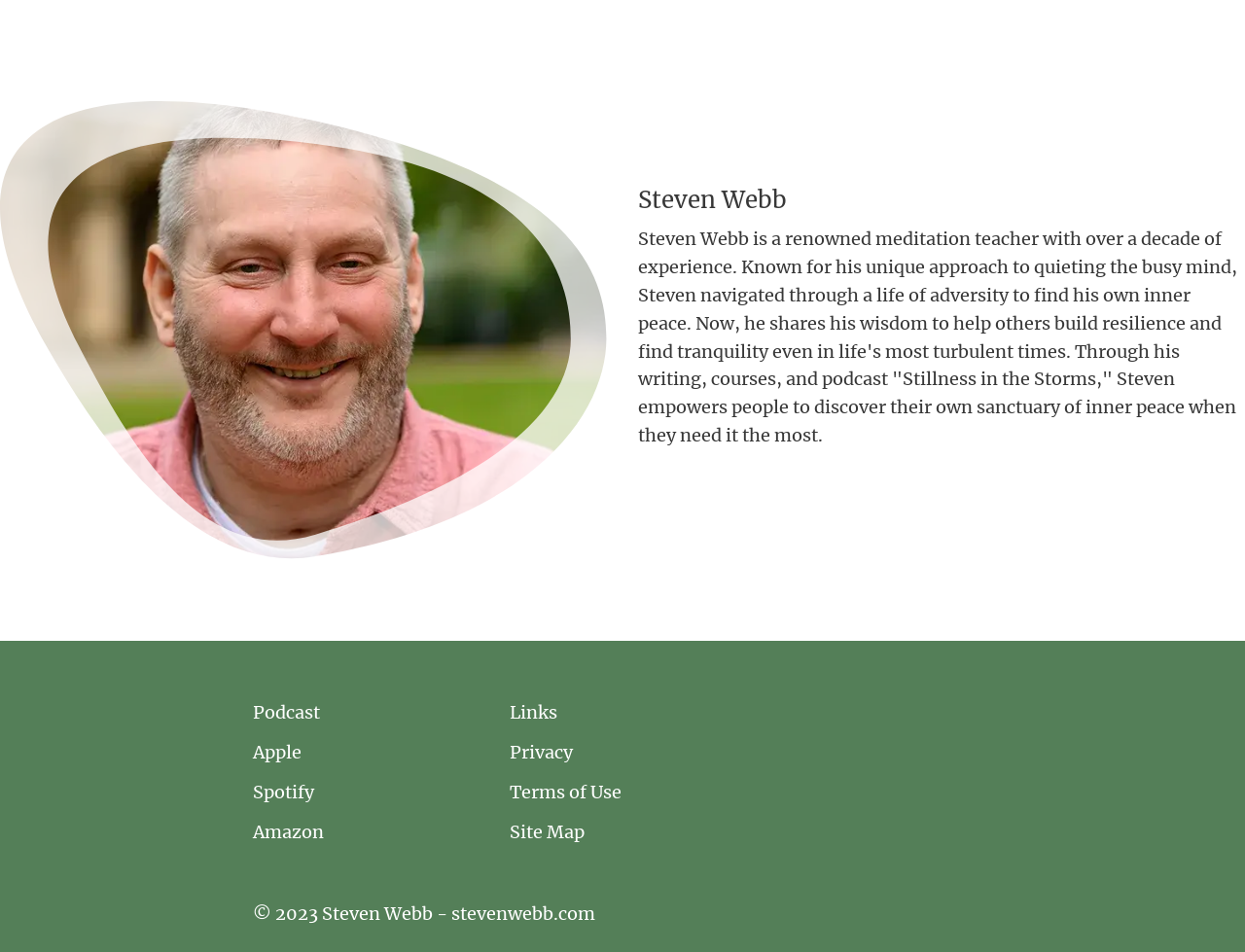Bounding box coordinates are specified in the format (top-left x, top-left y, bottom-right x, bottom-right y). All values are floating point numbers bounded between 0 and 1. Please provide the bounding box coordinate of the region this sentence describes: Spotify

[0.203, 0.818, 0.252, 0.847]